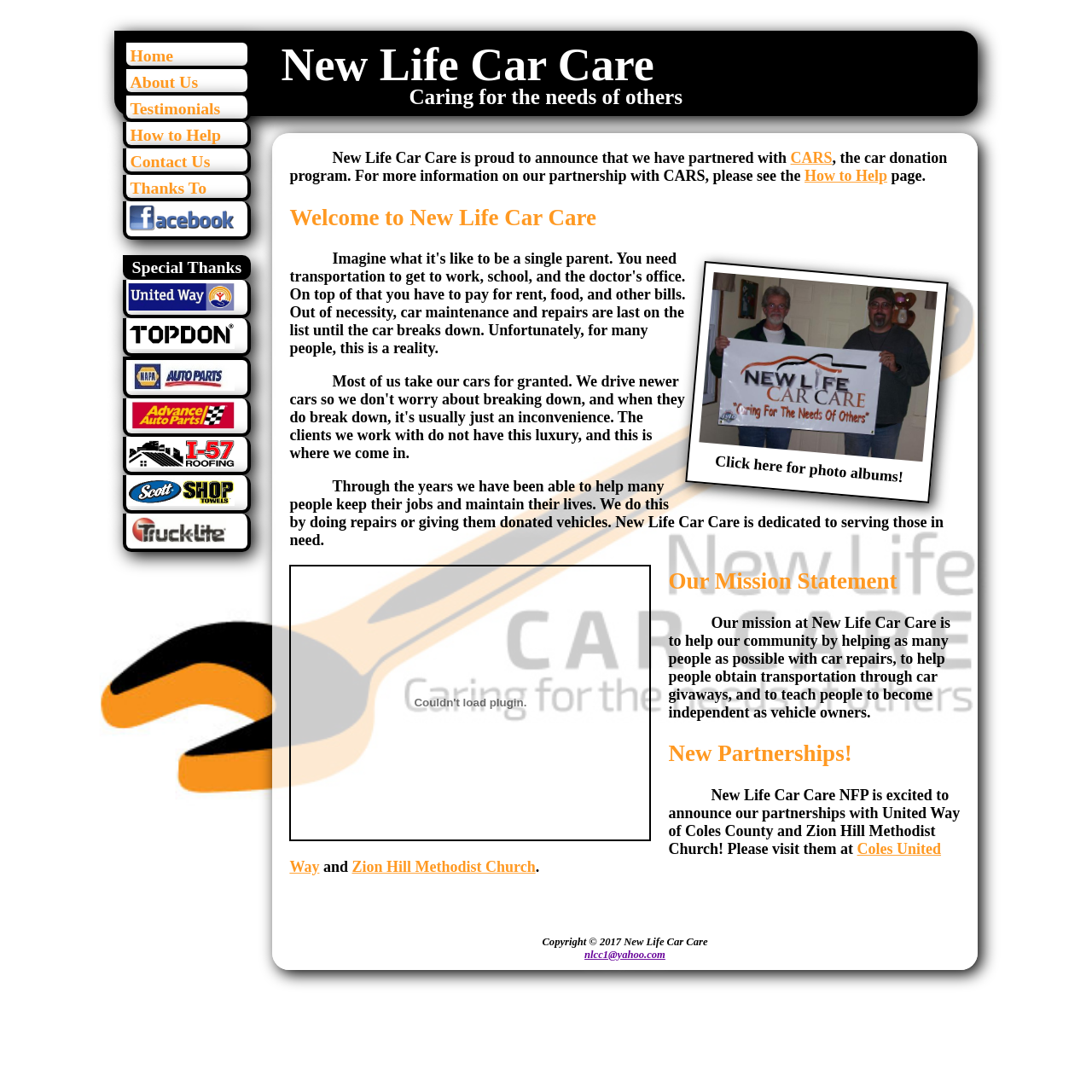Please reply to the following question with a single word or a short phrase:
Who is the person in the photo?

Dan Craw